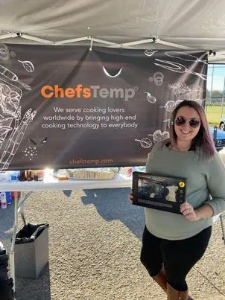What type of event is the woman attending?
Answer the question with a detailed explanation, including all necessary information.

The image suggests that the woman is attending a culinary event, likely a food festival, where gastronomy is celebrated, as indicated by the setup and the atmosphere of food appreciation and expertise.